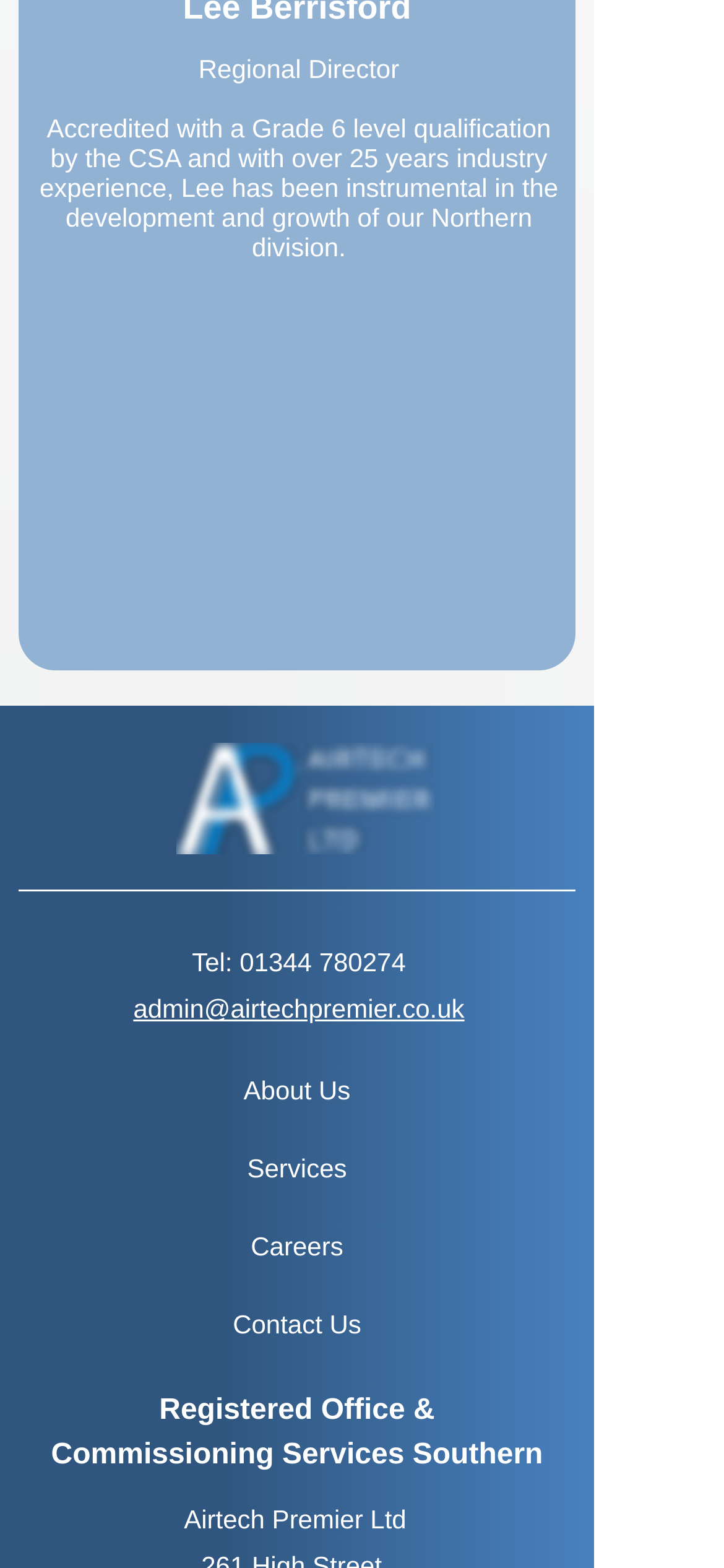How many navigation links are there?
Please describe in detail the information shown in the image to answer the question.

The answer can be found by counting the number of link elements with the texts 'About Us', 'Services', 'Careers', and 'Contact Us', which are located at the bottom of the page and serve as navigation links.